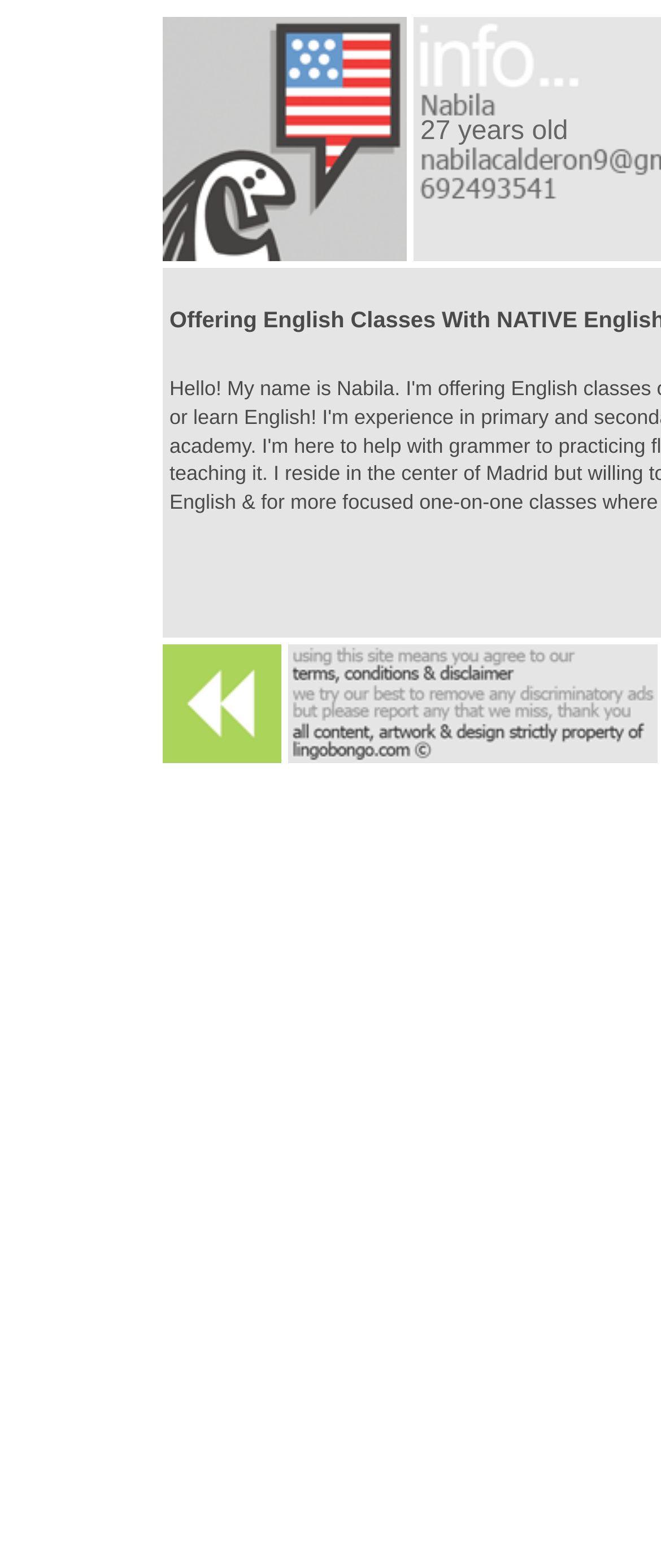What is the position of the link with the image on the left?
Examine the screenshot and reply with a single word or phrase.

Top-left